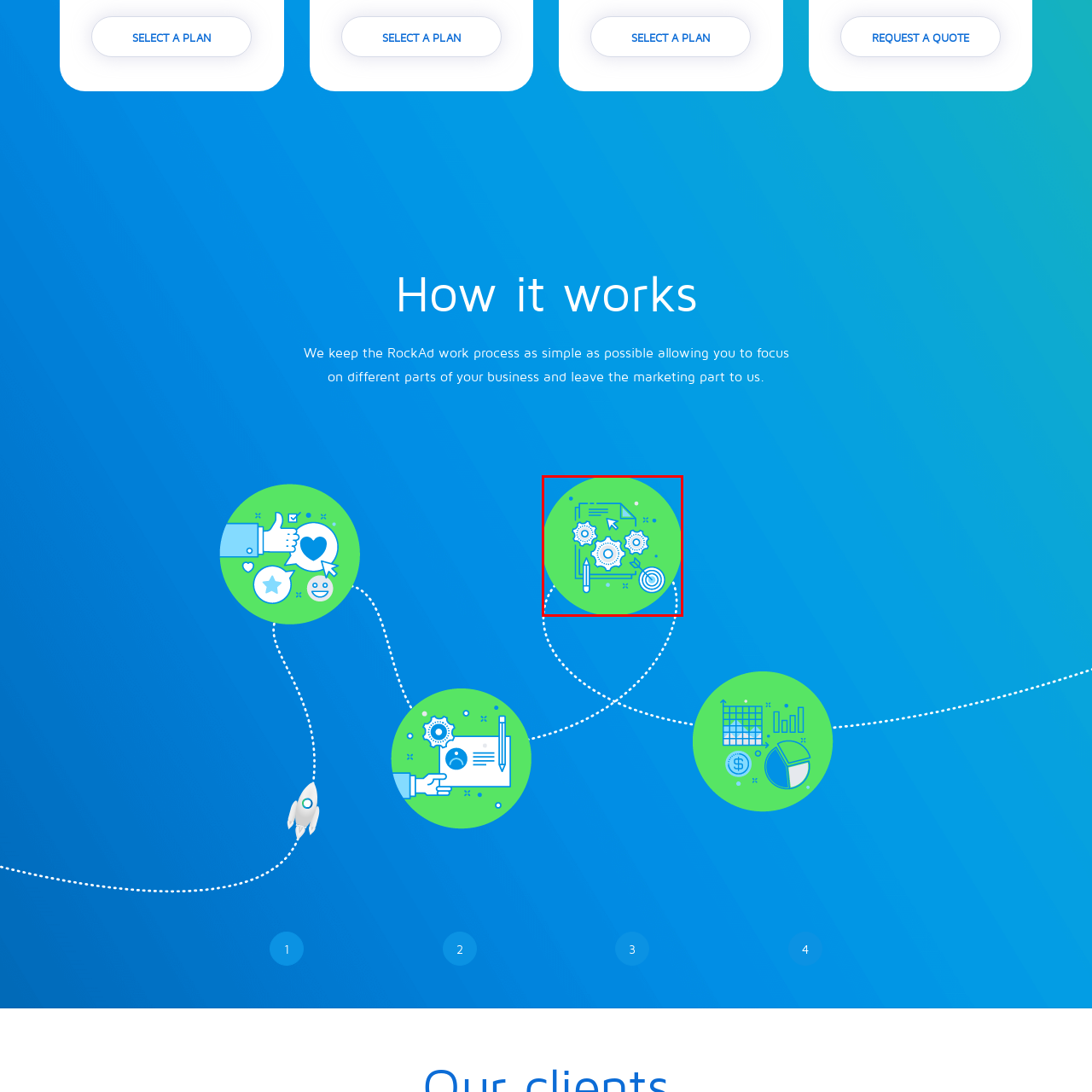Direct your attention to the section outlined in red and answer the following question with a single word or brief phrase: 
What is the document with a cursor symbolizing?

Planning